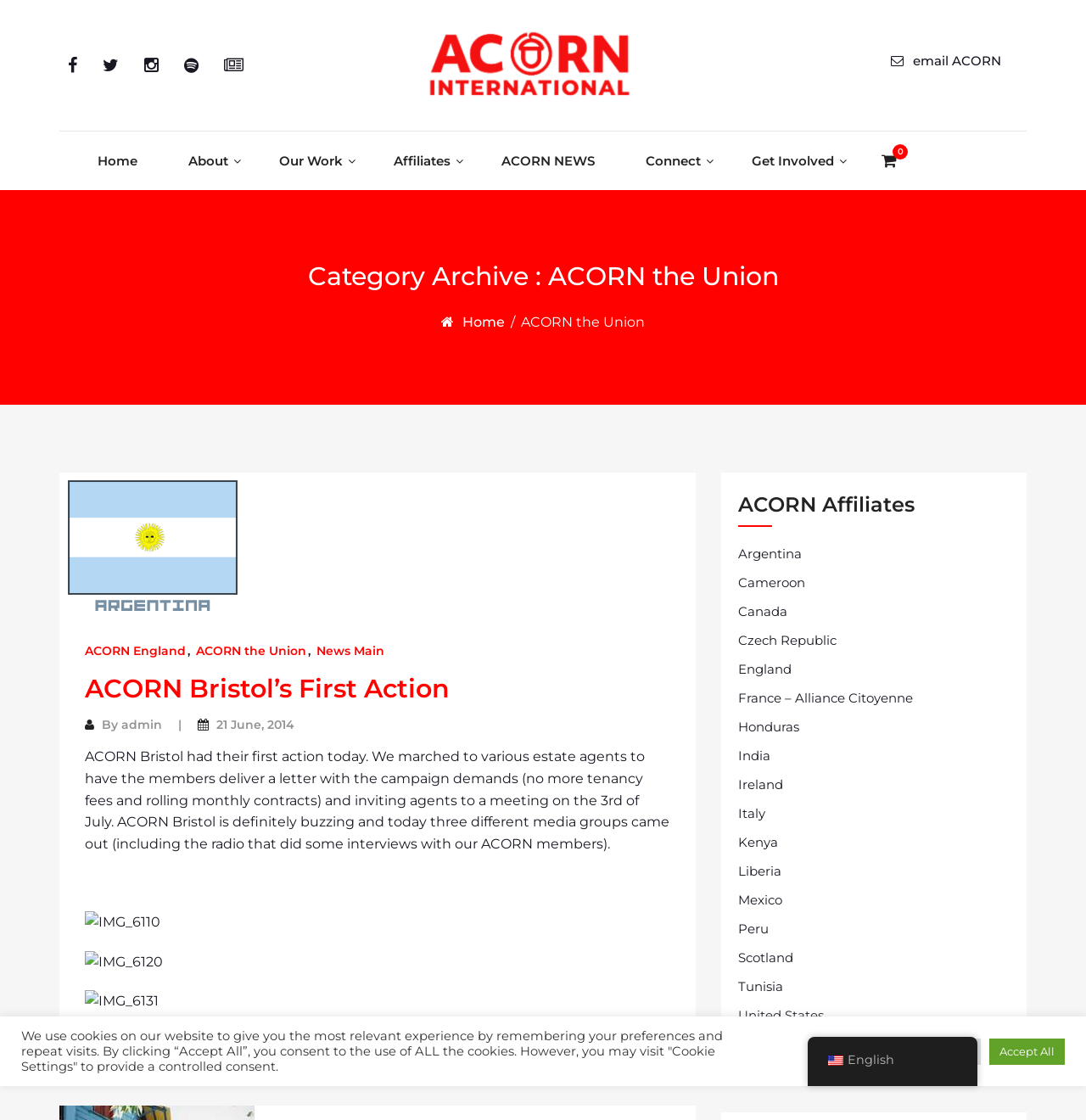Using the provided description: "alt="ACORN International"", find the bounding box coordinates of the corresponding UI element. The output should be four float numbers between 0 and 1, in the format [left, top, right, bottom].

[0.352, 0.0, 0.625, 0.116]